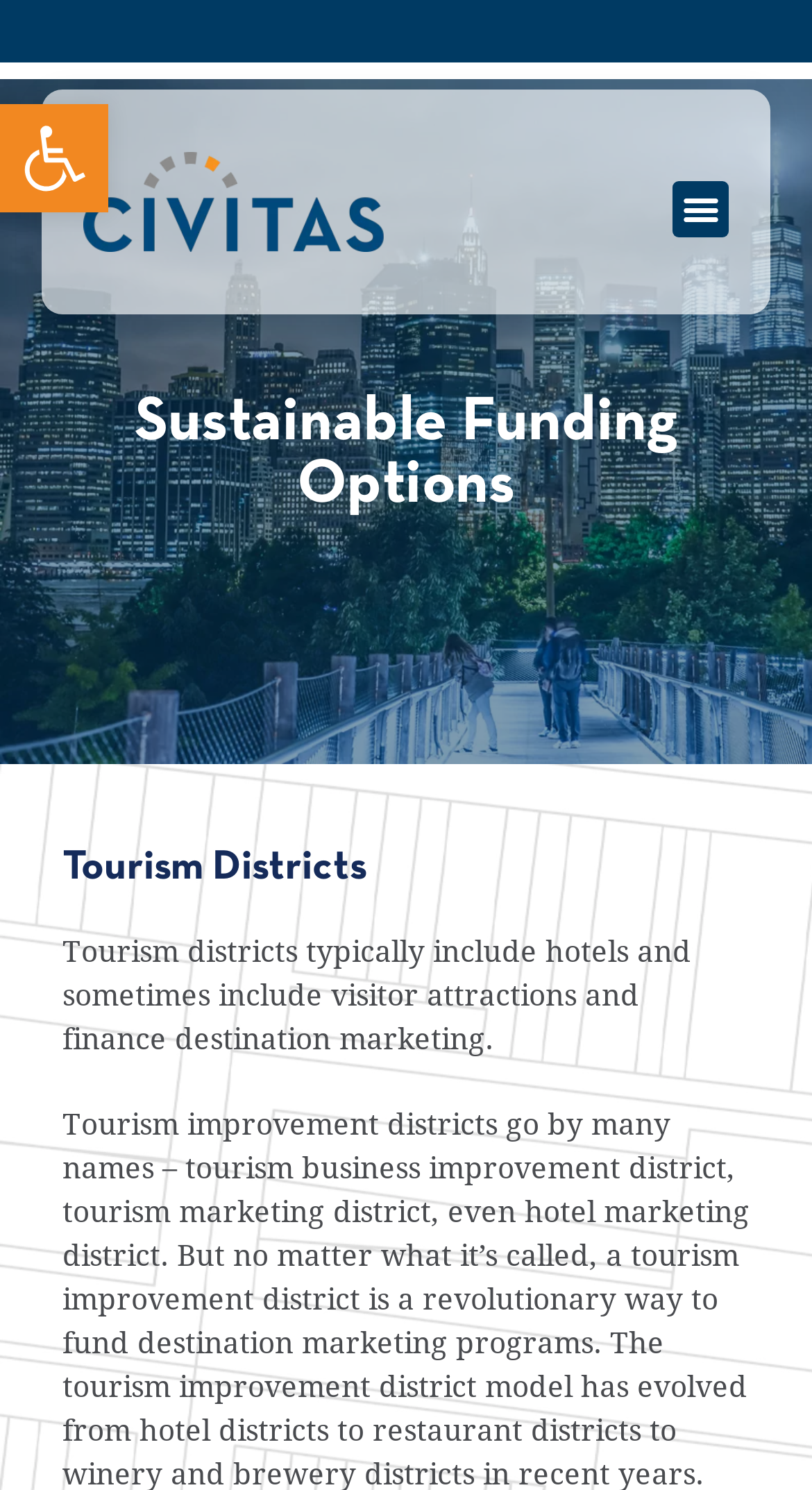What is the name of the company?
Analyze the image and provide a thorough answer to the question.

The name of the company can be found in the top-left corner of the webpage, where the link 'Civitas' is located, accompanied by an image with the same name.